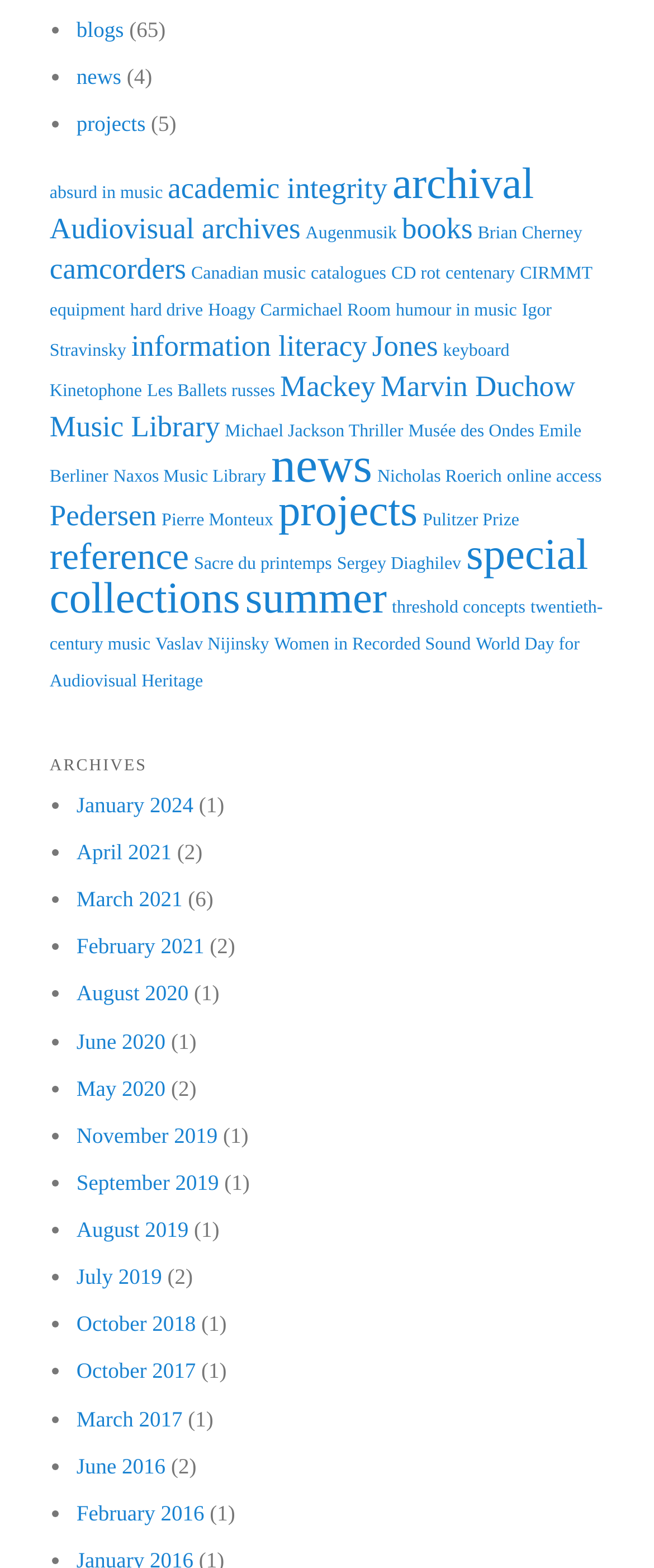Bounding box coordinates are to be given in the format (top-left x, top-left y, bottom-right x, bottom-right y). All values must be floating point numbers between 0 and 1. Provide the bounding box coordinate for the UI element described as: World Day for Audiovisual Heritage

[0.076, 0.406, 0.886, 0.441]